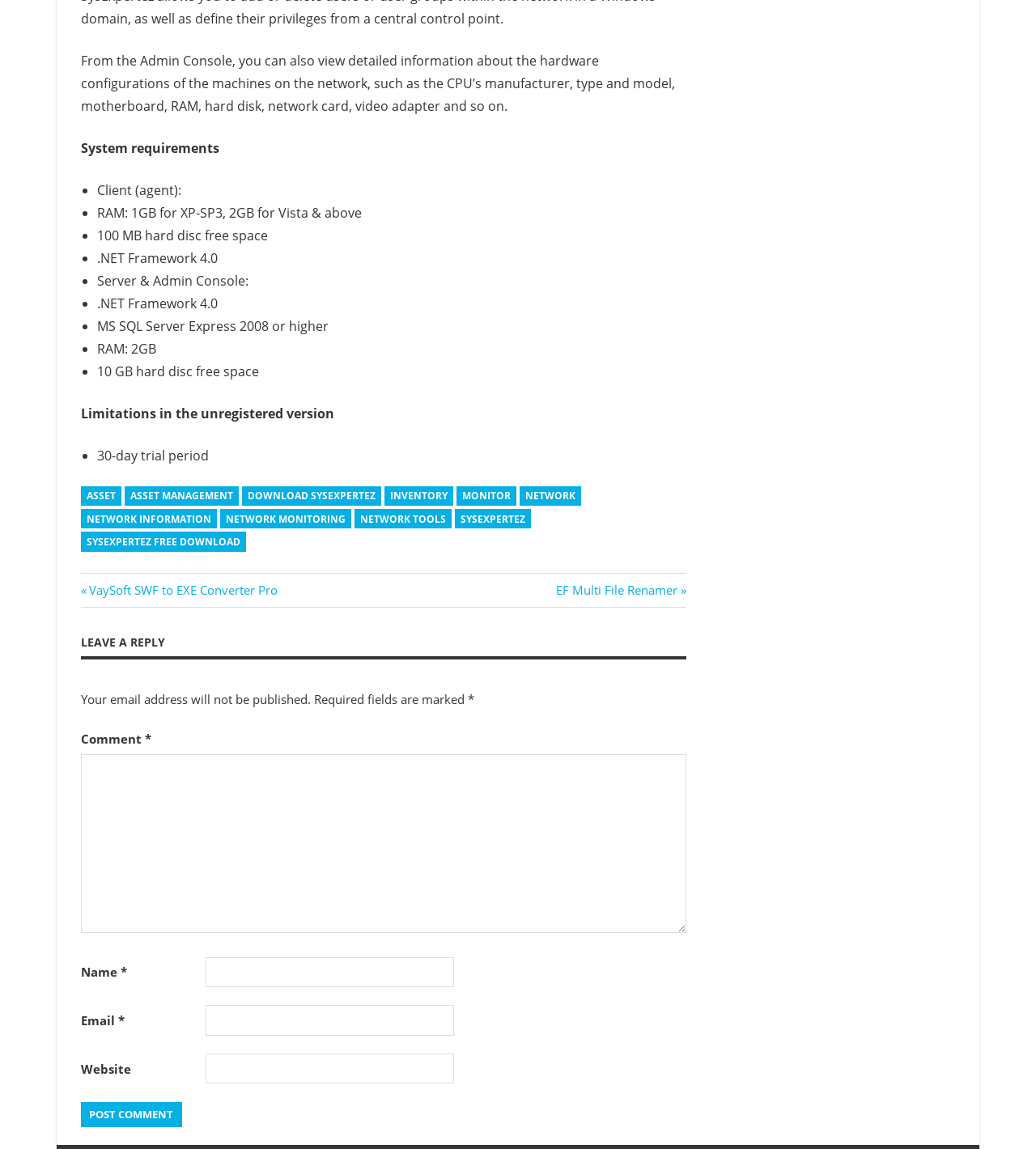Determine the bounding box coordinates of the section I need to click to execute the following instruction: "Enter a comment". Provide the coordinates as four float numbers between 0 and 1, i.e., [left, top, right, bottom].

[0.078, 0.656, 0.662, 0.812]